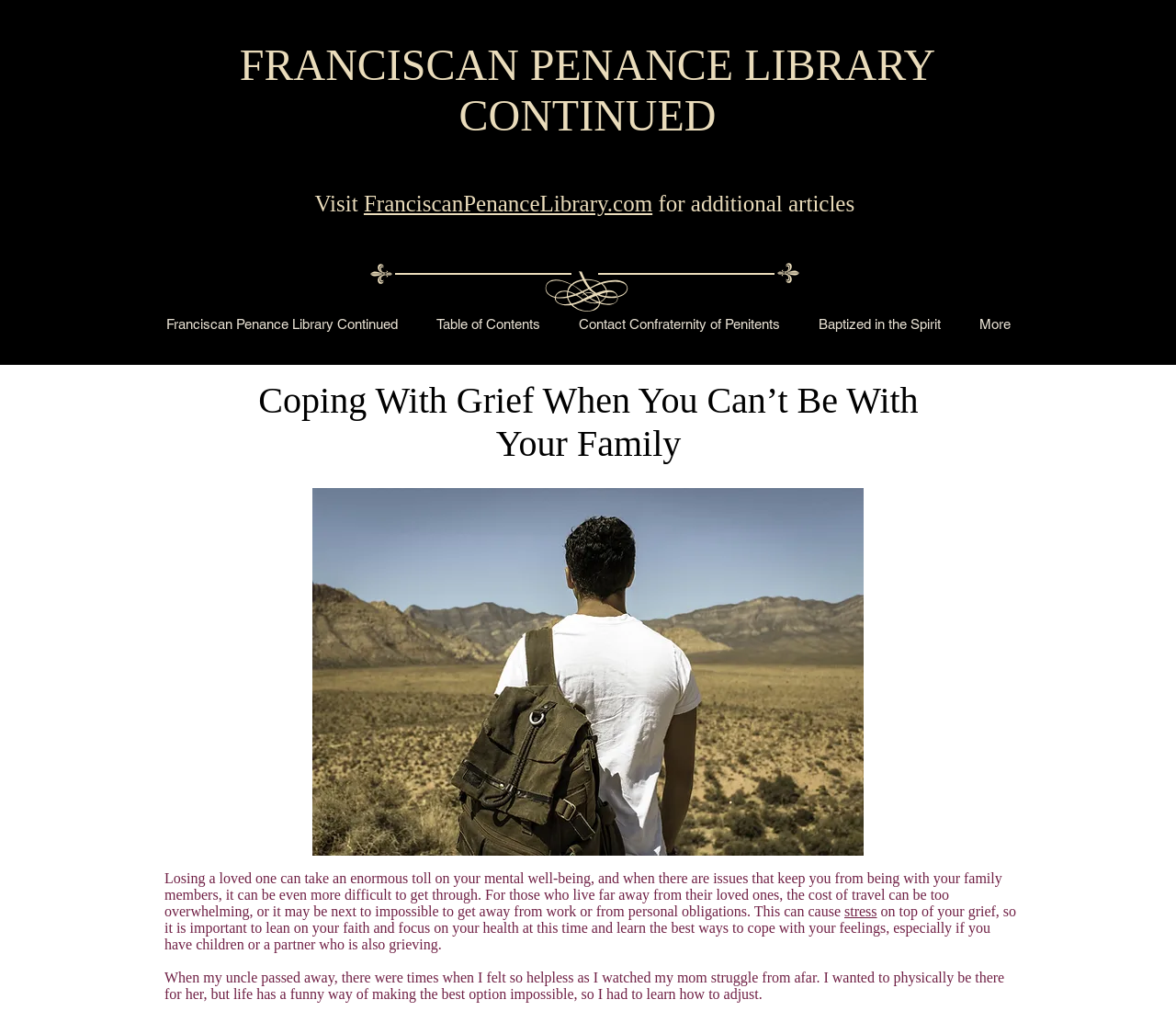Describe every aspect of the webpage in a detailed manner.

The webpage is about coping with grief when you can't be with your family. At the top, there is a heading "FRANCISCAN PENANCE LIBRARY CONTINUED" with a link to the same title. Below it, there is another heading "Visit FranciscanPenanceLibrary.com for additional articles" with a link to the website. 

On the left side, there is a navigation menu labeled "Site" with five links: "Franciscan Penance Library Continued", "Table of Contents", "Contact Confraternity of Penitents", "Baptized in the Spirit", and "More". 

The main content of the webpage starts with a heading "Coping With Grief When You Can’t Be With Your Family" in two lines. Below the heading, there is a paragraph of text discussing the difficulties of dealing with grief when you are not near your family, and the importance of leaning on faith and focusing on health. The text also mentions the emotional toll of grief and the need to learn how to cope with feelings, especially when there are children or a partner who is also grieving. 

There is a link to the word "stress" within the paragraph. The text continues with a personal anecdote about the author's experience of feeling helpless when their uncle passed away, and how they had to learn to adjust to the situation.